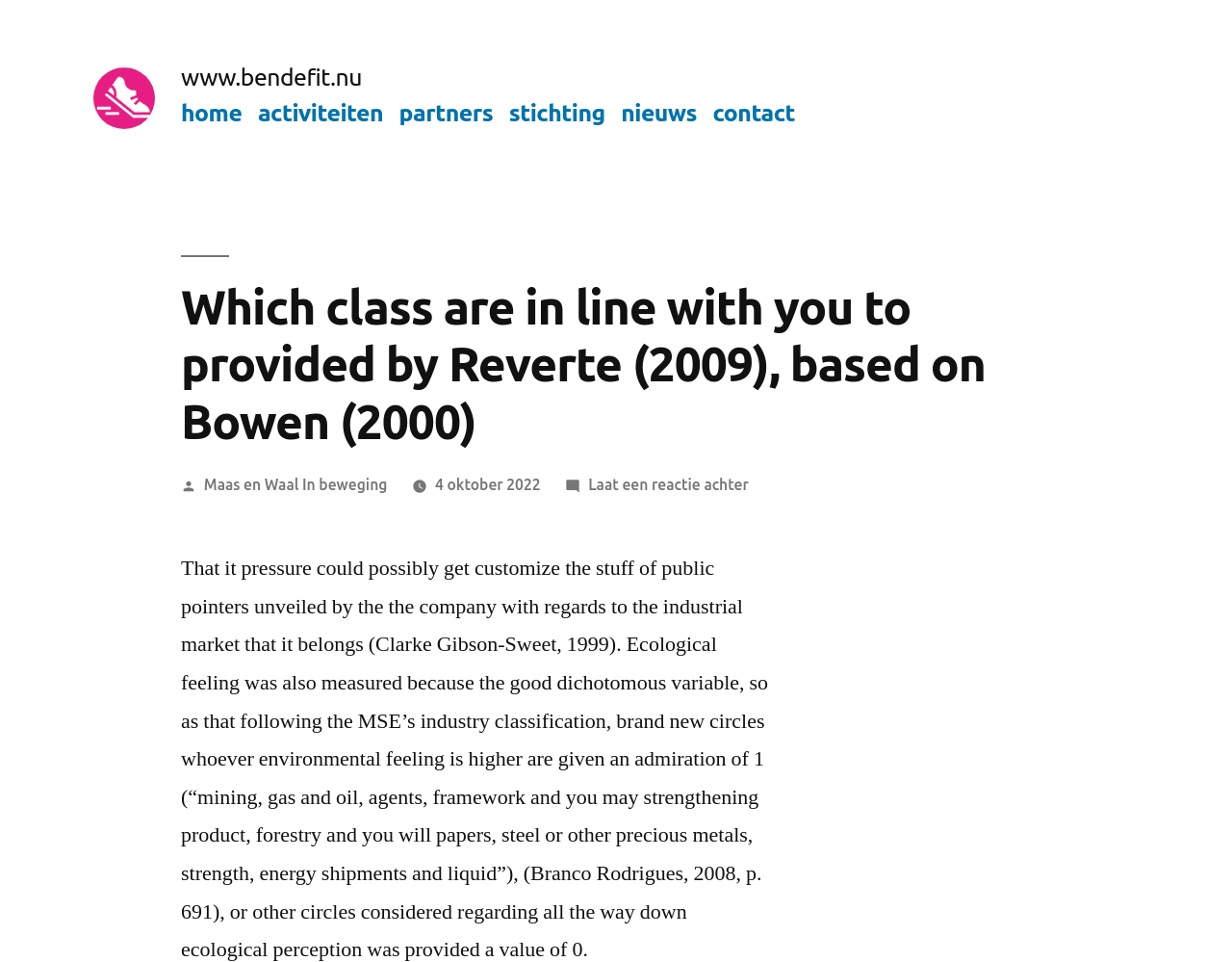Please predict the bounding box coordinates (top-left x, top-left y, bottom-right x, bottom-right y) for the UI element in the screenshot that fits the description: 4 oktober 20224 oktober 2022

[0.353, 0.495, 0.439, 0.513]